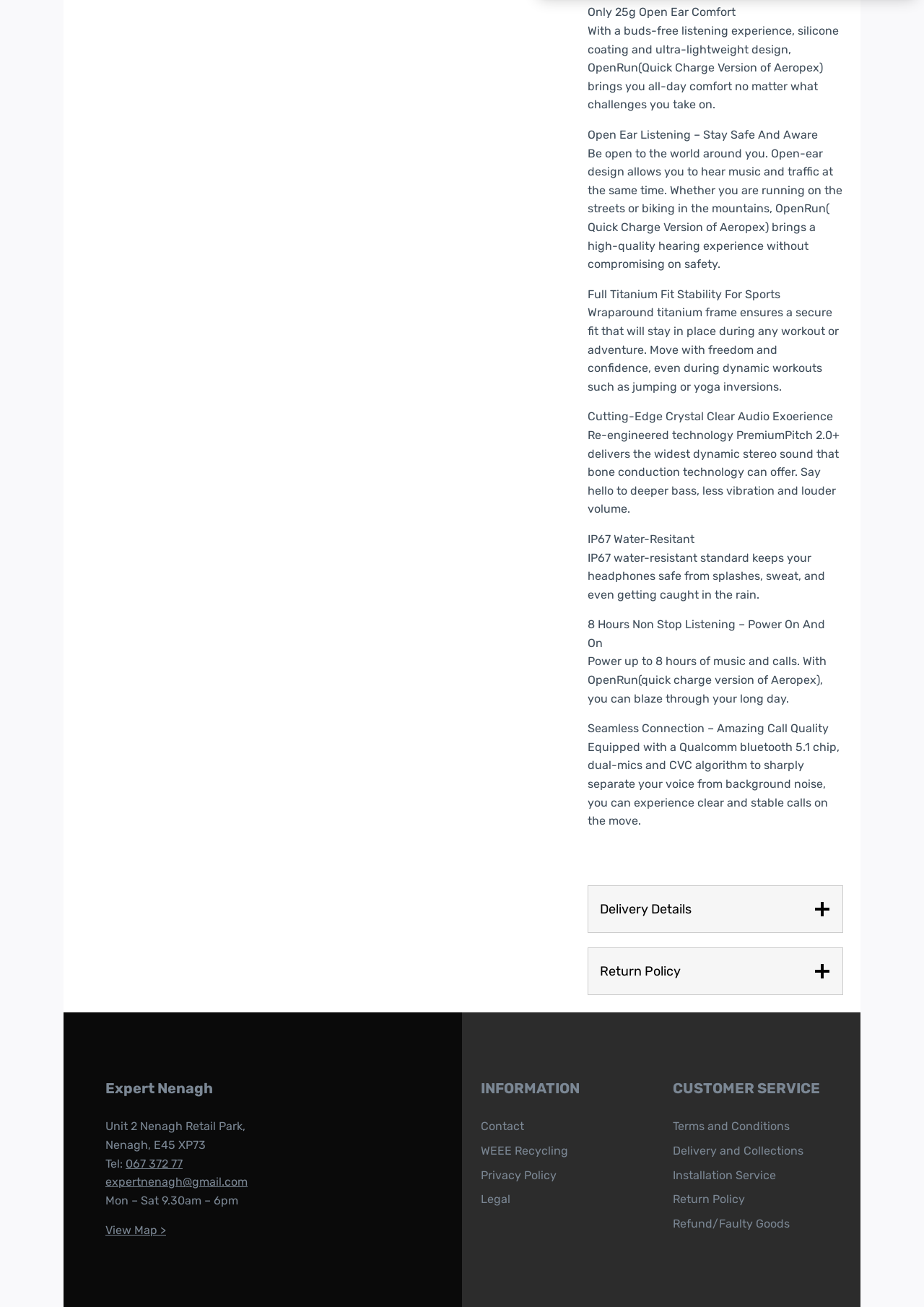What is the water resistance standard of the product?
Using the picture, provide a one-word or short phrase answer.

IP67